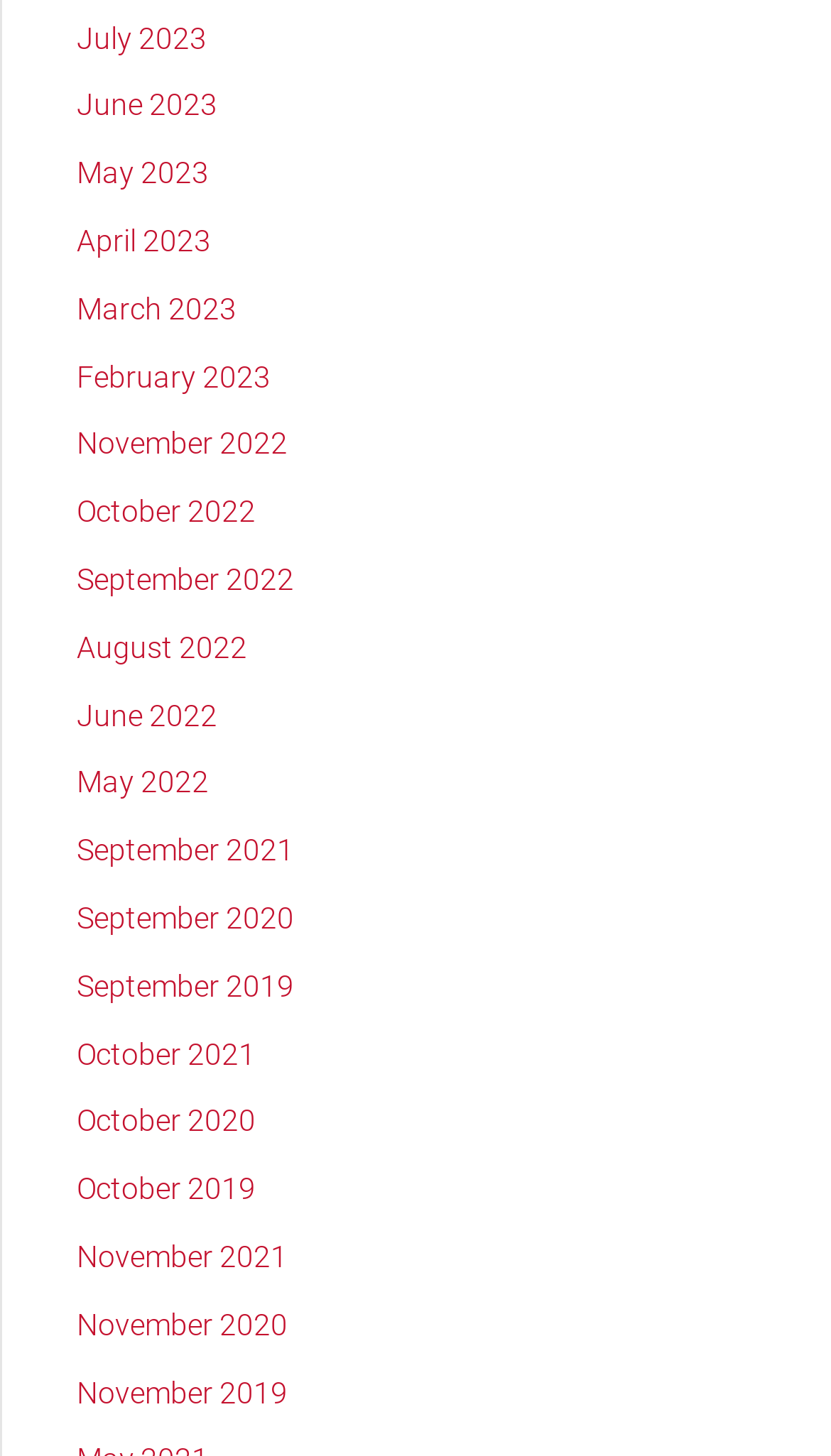Please give a one-word or short phrase response to the following question: 
What is the latest month listed?

July 2023